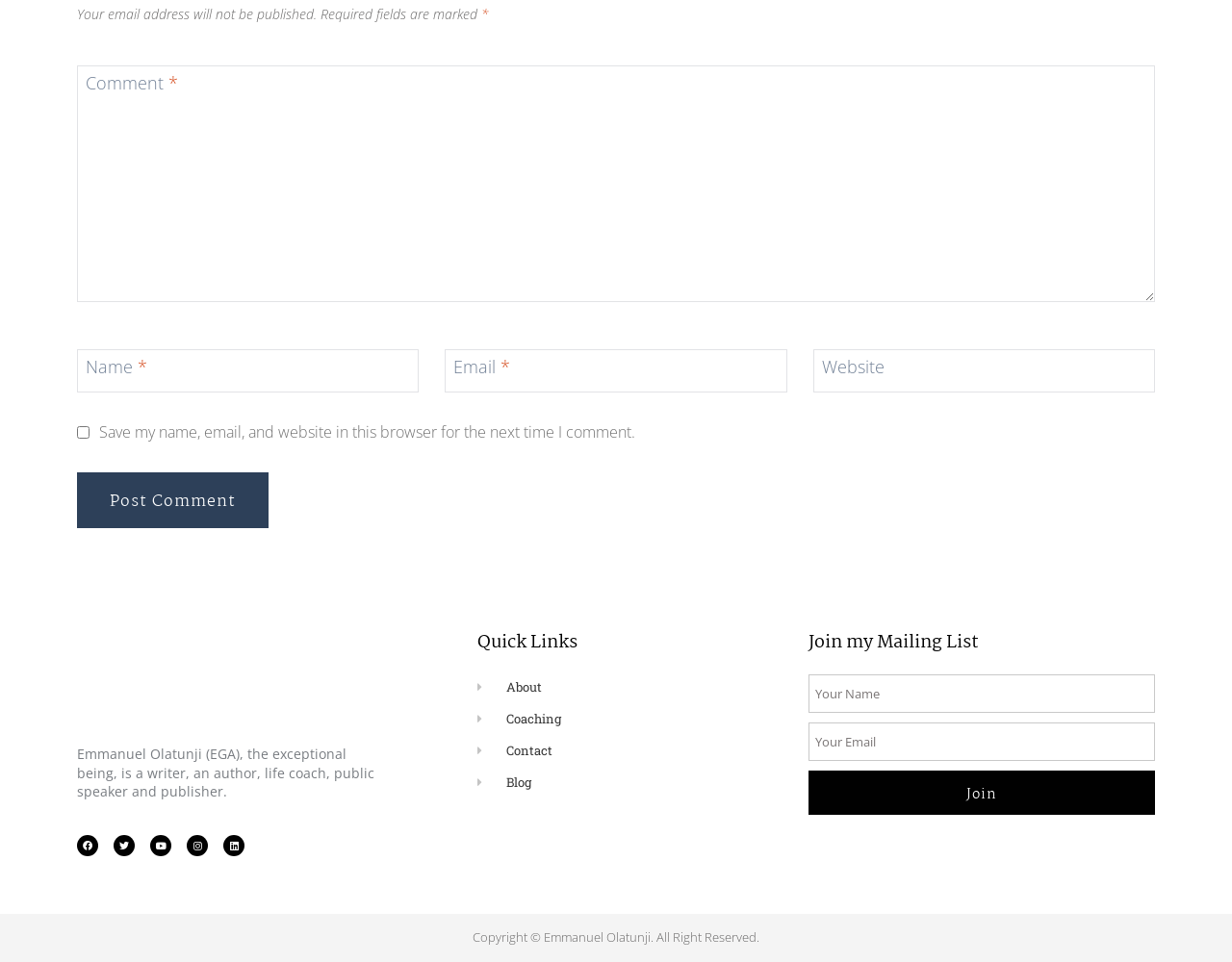What is the purpose of the checkbox?
Refer to the image and give a detailed response to the question.

The answer can be found by looking at the checkbox element, which has a description 'Save my name, email, and website in this browser for the next time I comment.'